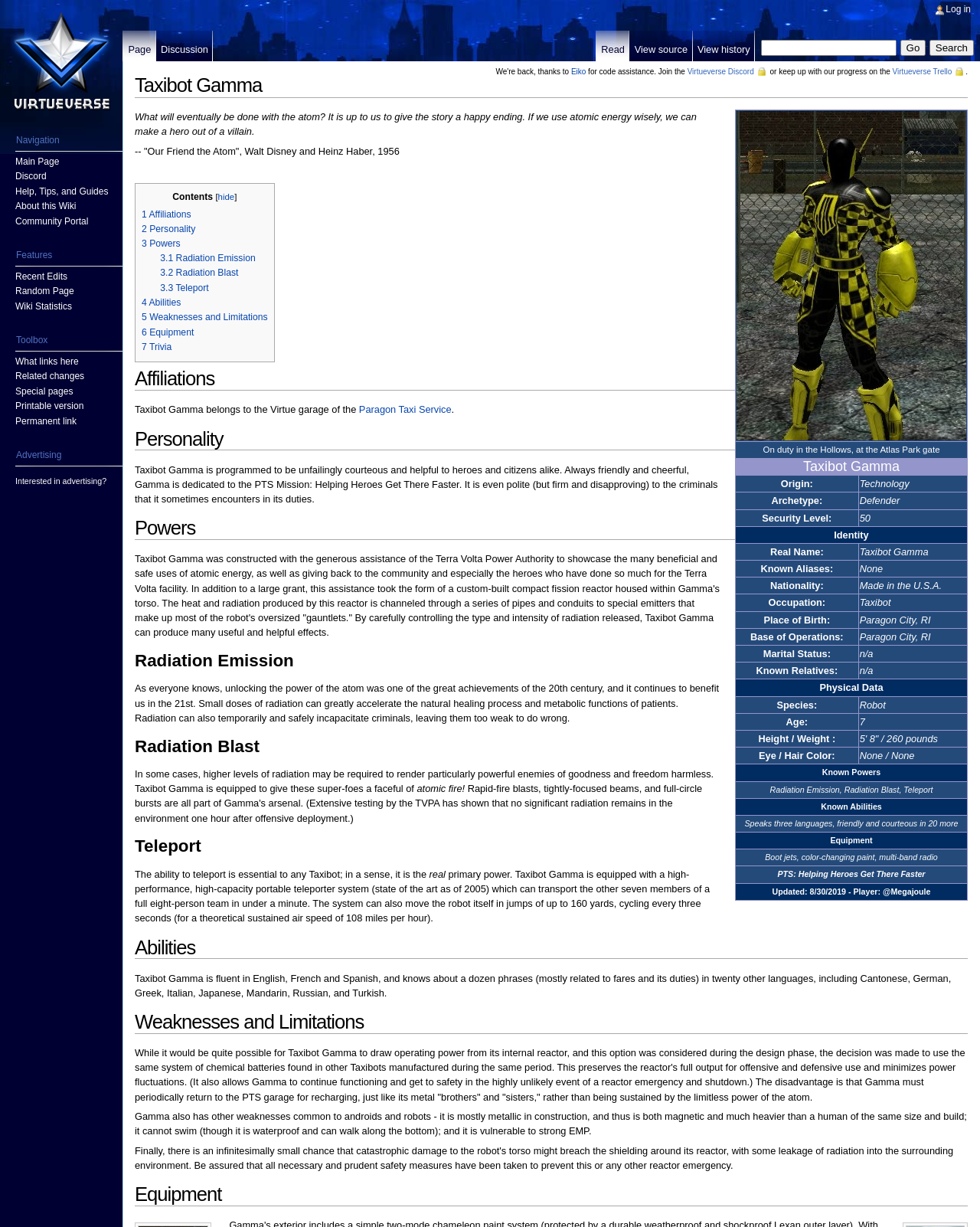Provide the bounding box coordinates for the UI element described in this sentence: "title="Visit the main page"". The coordinates should be four float values between 0 and 1, i.e., [left, top, right, bottom].

[0.0, 0.0, 0.125, 0.1]